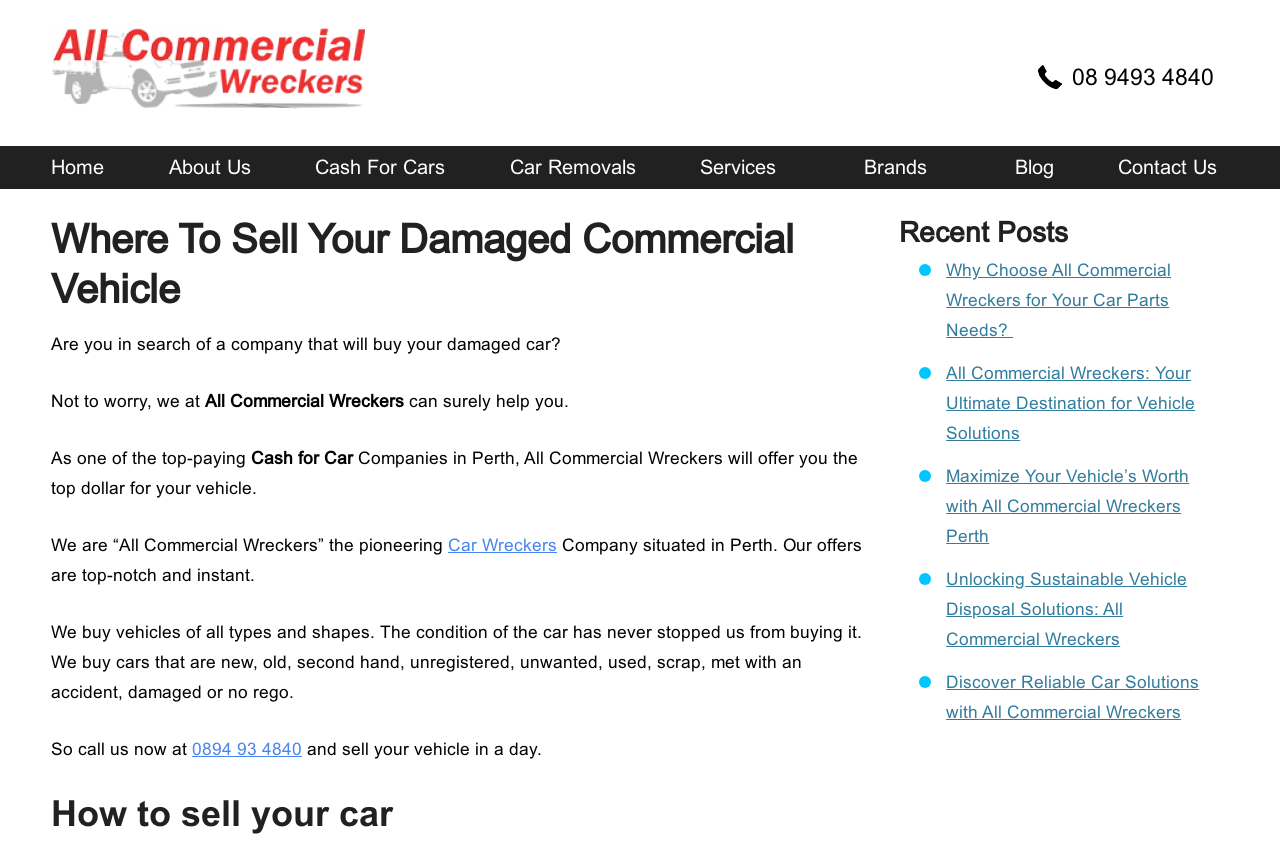Can you find the bounding box coordinates for the element to click on to achieve the instruction: "Click on 'All commercial wreckers'"?

[0.04, 0.032, 0.291, 0.13]